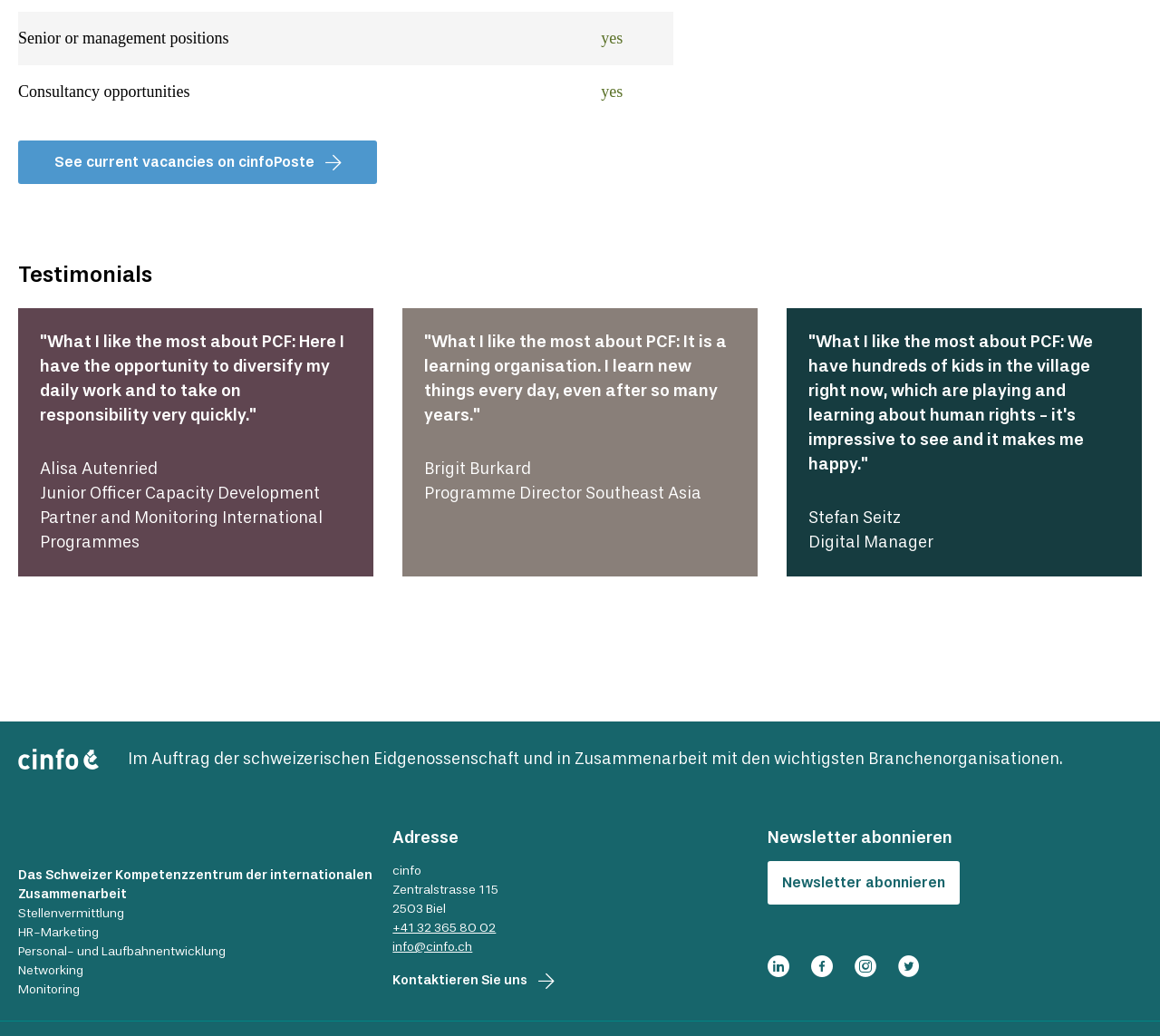What is the name of the organization?
Based on the image, respond with a single word or phrase.

cinfo